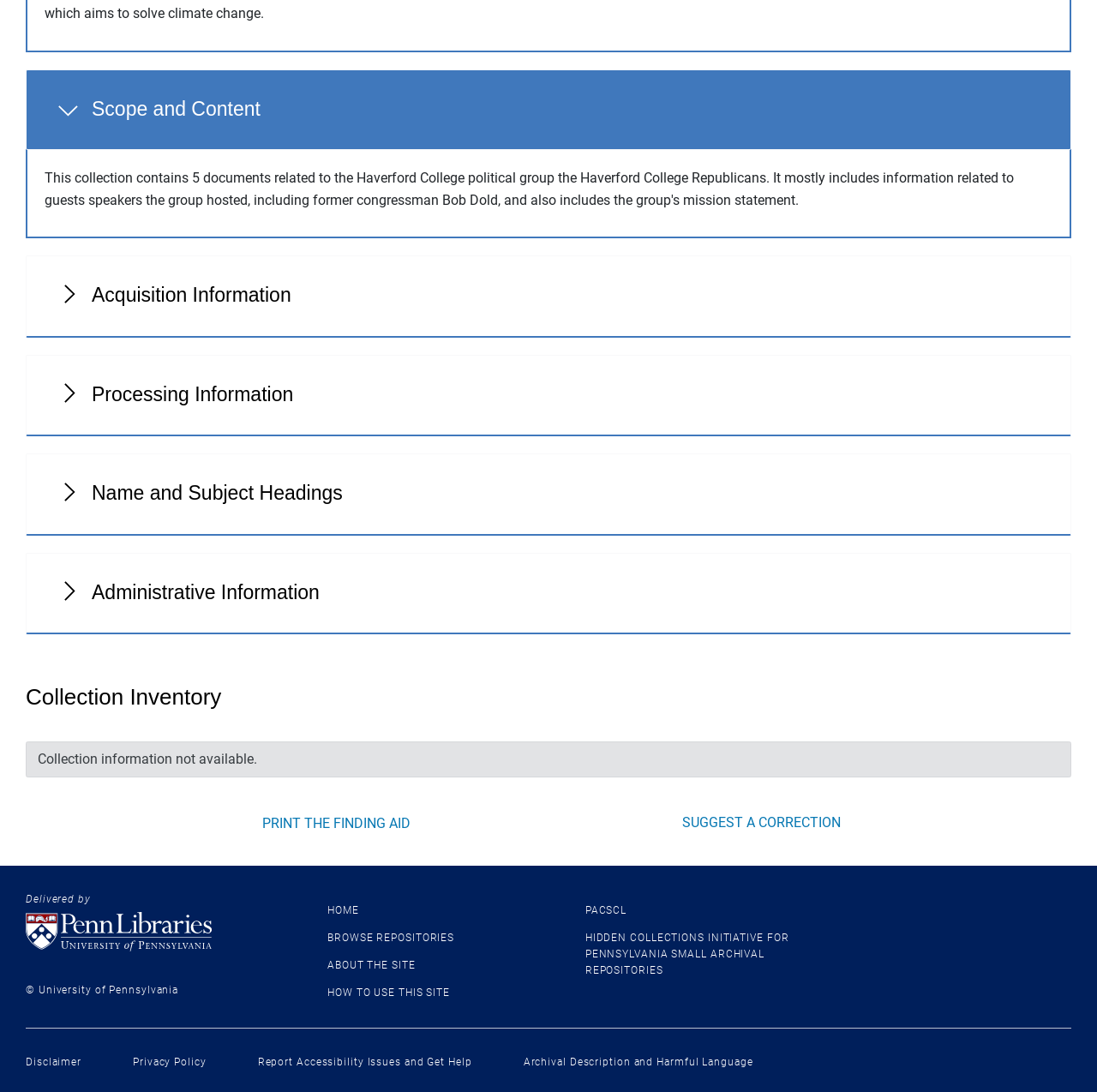What is the name of the library associated with this website?
With the help of the image, please provide a detailed response to the question.

I found a link with the text 'University of Pennsylvania Libraries homepage' which suggests that the library associated with this website is the University of Pennsylvania Libraries.